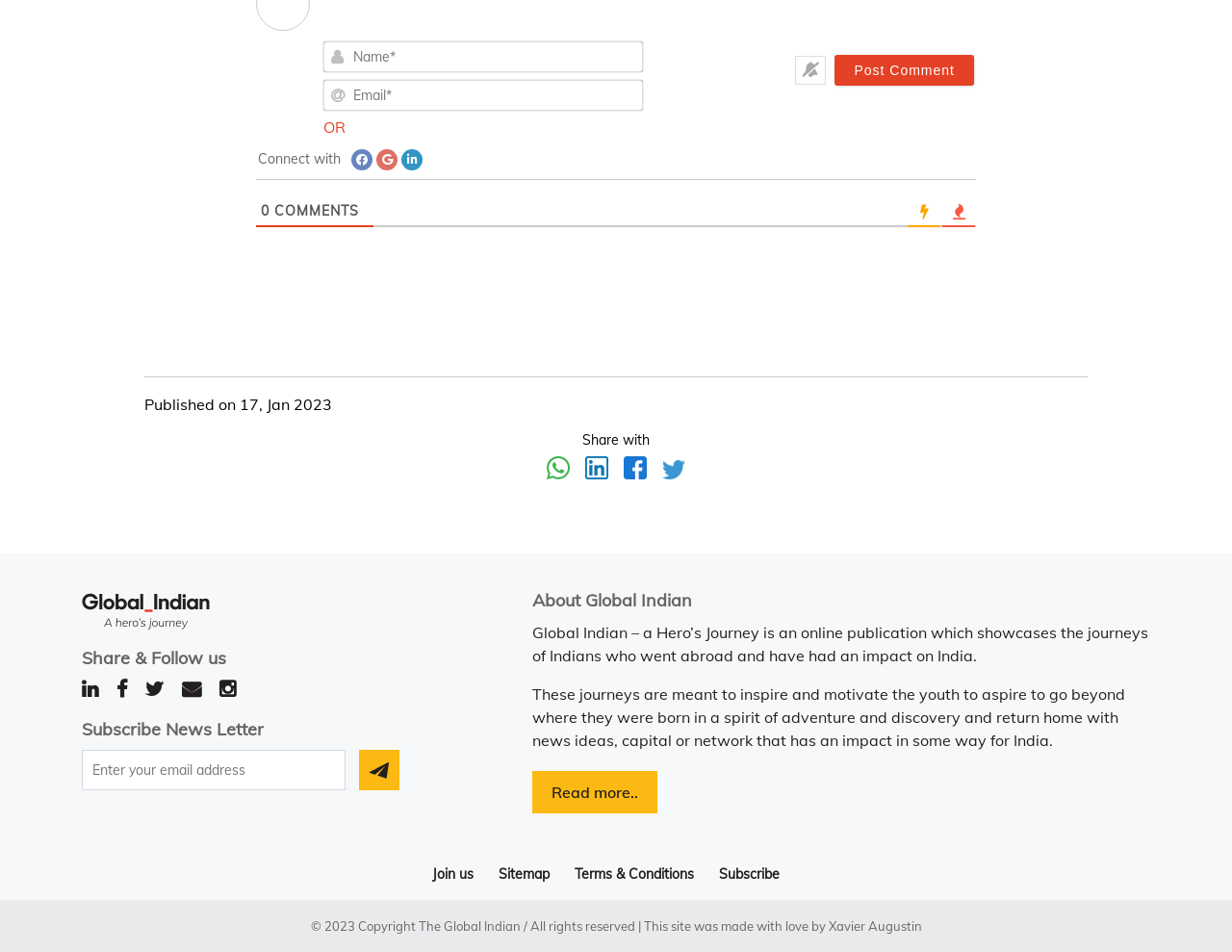Provide the bounding box coordinates of the area you need to click to execute the following instruction: "Share on Facebook".

[0.444, 0.482, 0.462, 0.502]